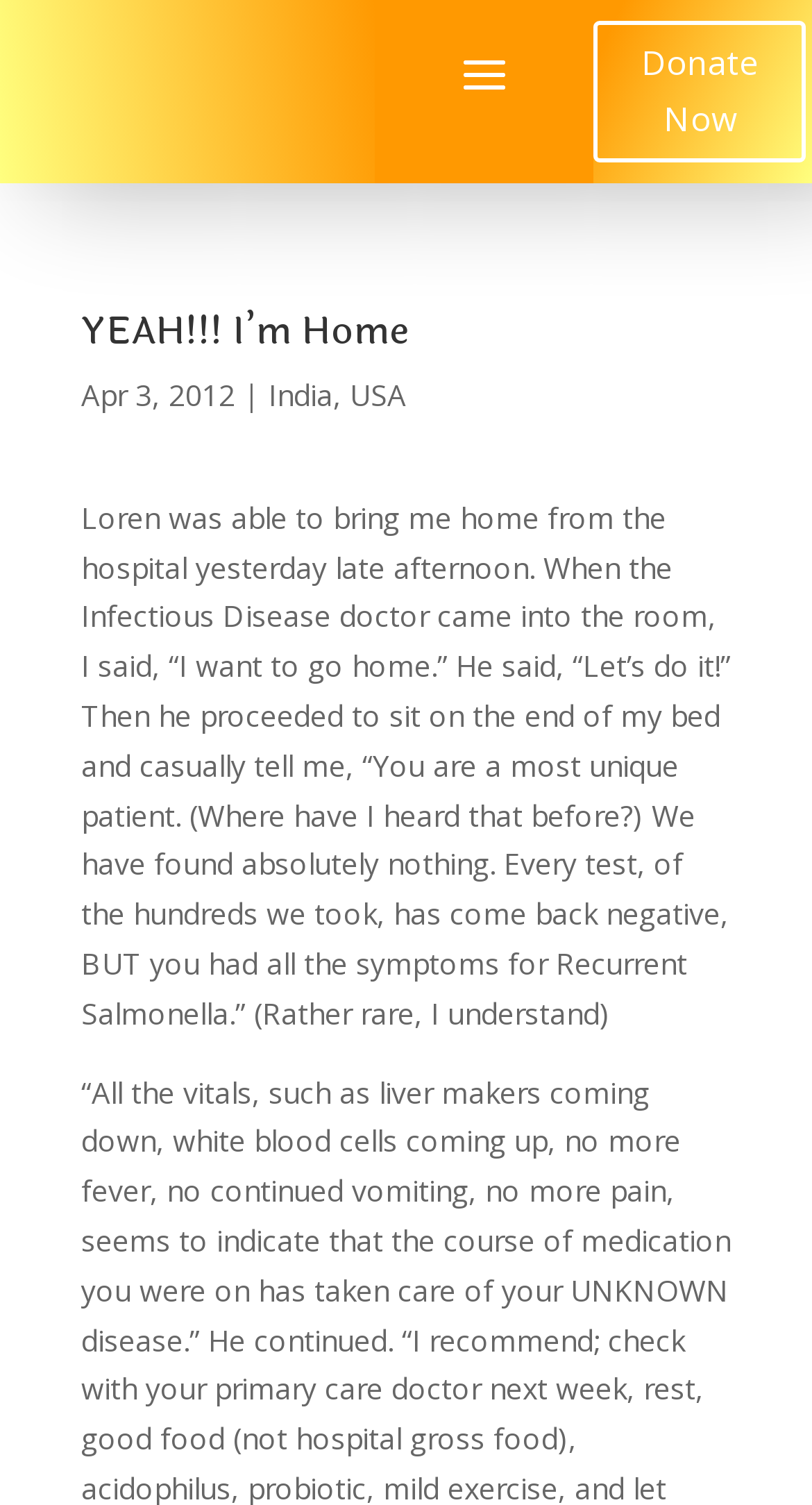Given the description "Contact", provide the bounding box coordinates of the corresponding UI element.

None